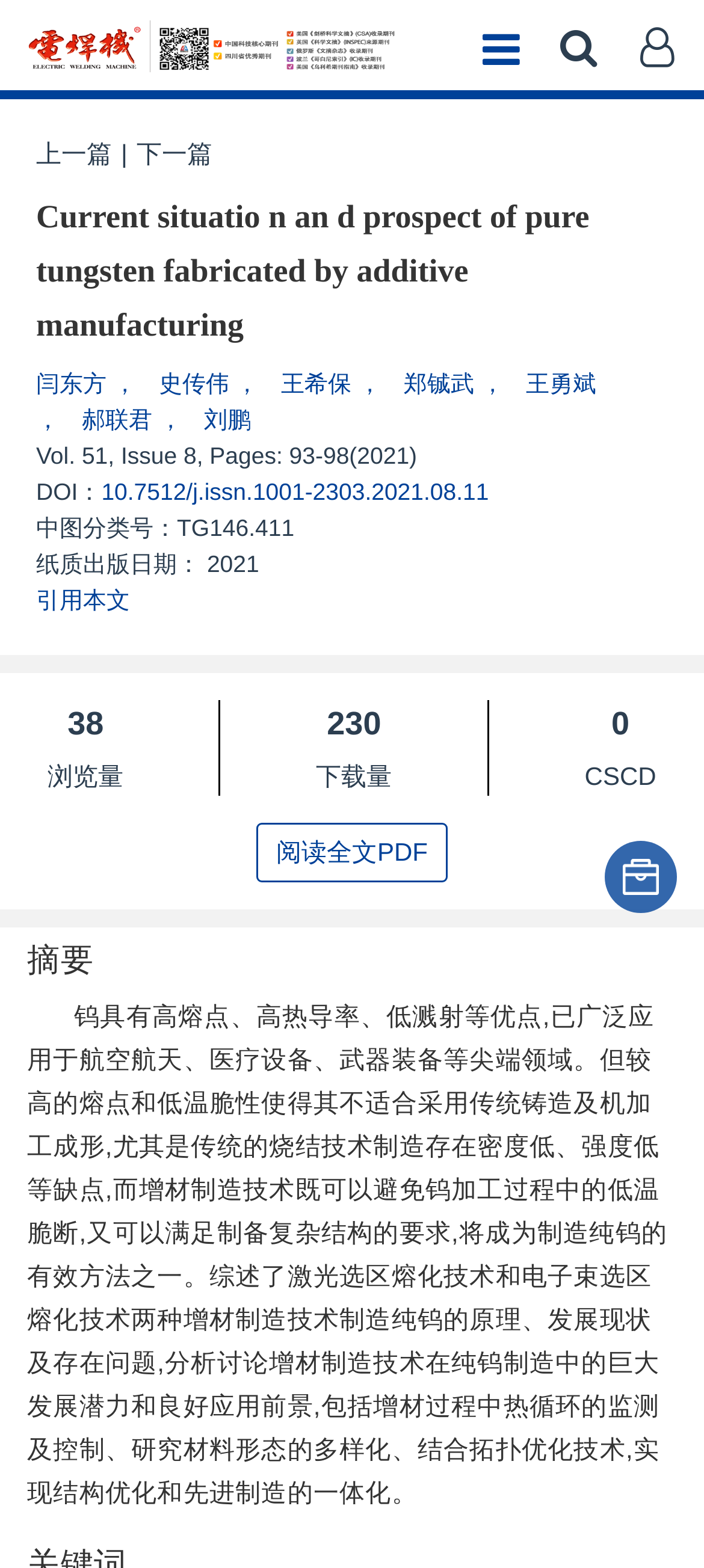Summarize the webpage comprehensively, mentioning all visible components.

This webpage appears to be a research article or academic paper about the use of tungsten in various fields, particularly in aerospace, medical equipment, and weapons. The title of the article is "Current situation and prospect of pure tungsten fabricated by additive manufacturing".

At the top of the page, there are three navigation links: "上一篇" (previous article), "|" (a separator), and "下一篇" (next article). Below these links, the title of the article is displayed prominently.

The authors of the article are listed below the title, with their names displayed in a horizontal row. There are six authors in total.

On the left side of the page, there is a section that displays the publication information, including the volume, issue, and page numbers of the article, as well as the DOI (digital object identifier) and a link to it. Below this section, there is information about the classification number and publication date of the article.

In the main content area, there is a summary or abstract of the article, which discusses the advantages of tungsten, such as its high melting point and thermal conductivity, and its applications in various fields. The abstract also mentions the challenges of traditional manufacturing methods and the potential of additive manufacturing technology in producing pure tungsten.

On the right side of the page, there are several statistics and links, including the number of views (38) and downloads (230) of the article, as well as a link to the full-text PDF of the article. There is also a logo or icon labeled "CSCD".

Overall, the webpage appears to be a formal academic article or research paper, with a focus on the use of tungsten in various fields and the potential of additive manufacturing technology in producing pure tungsten.